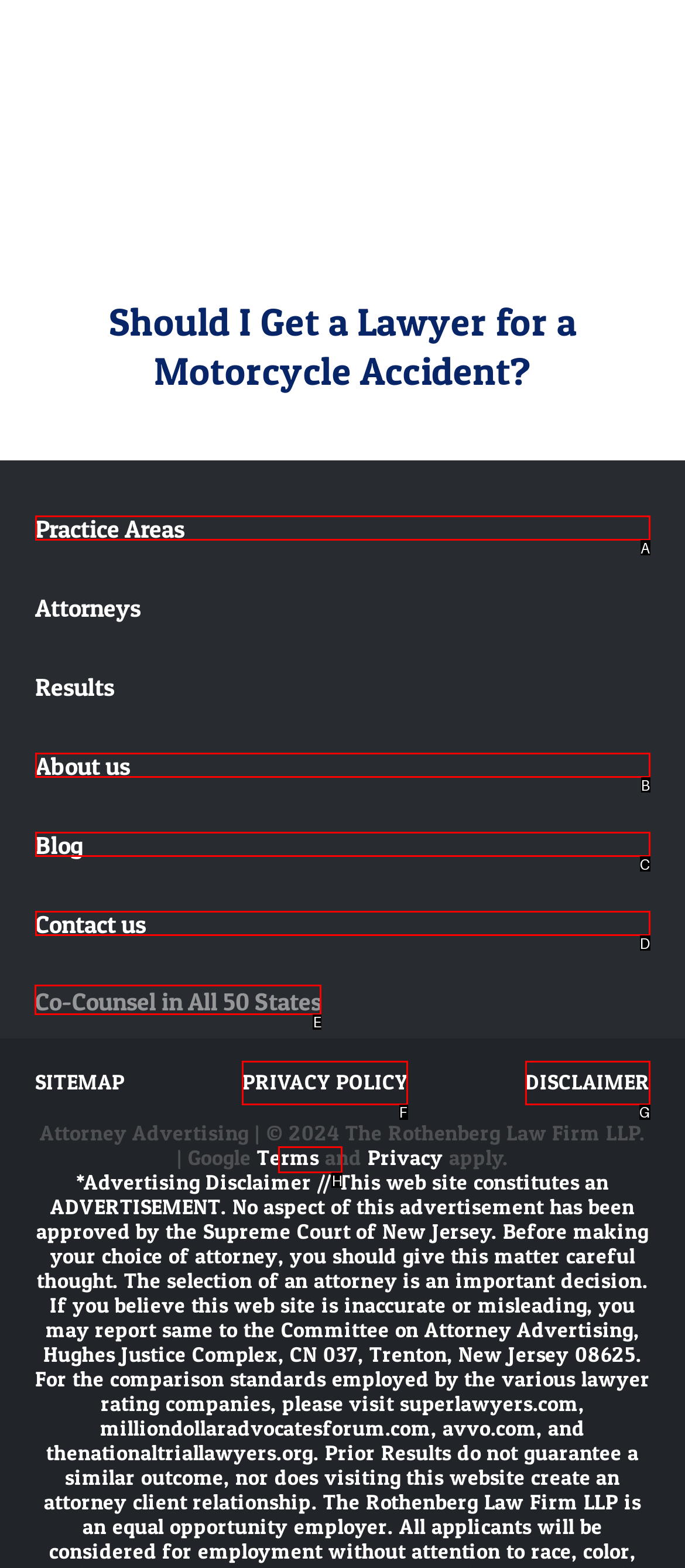Identify the correct UI element to click for this instruction: explore CSS
Respond with the appropriate option's letter from the provided choices directly.

None